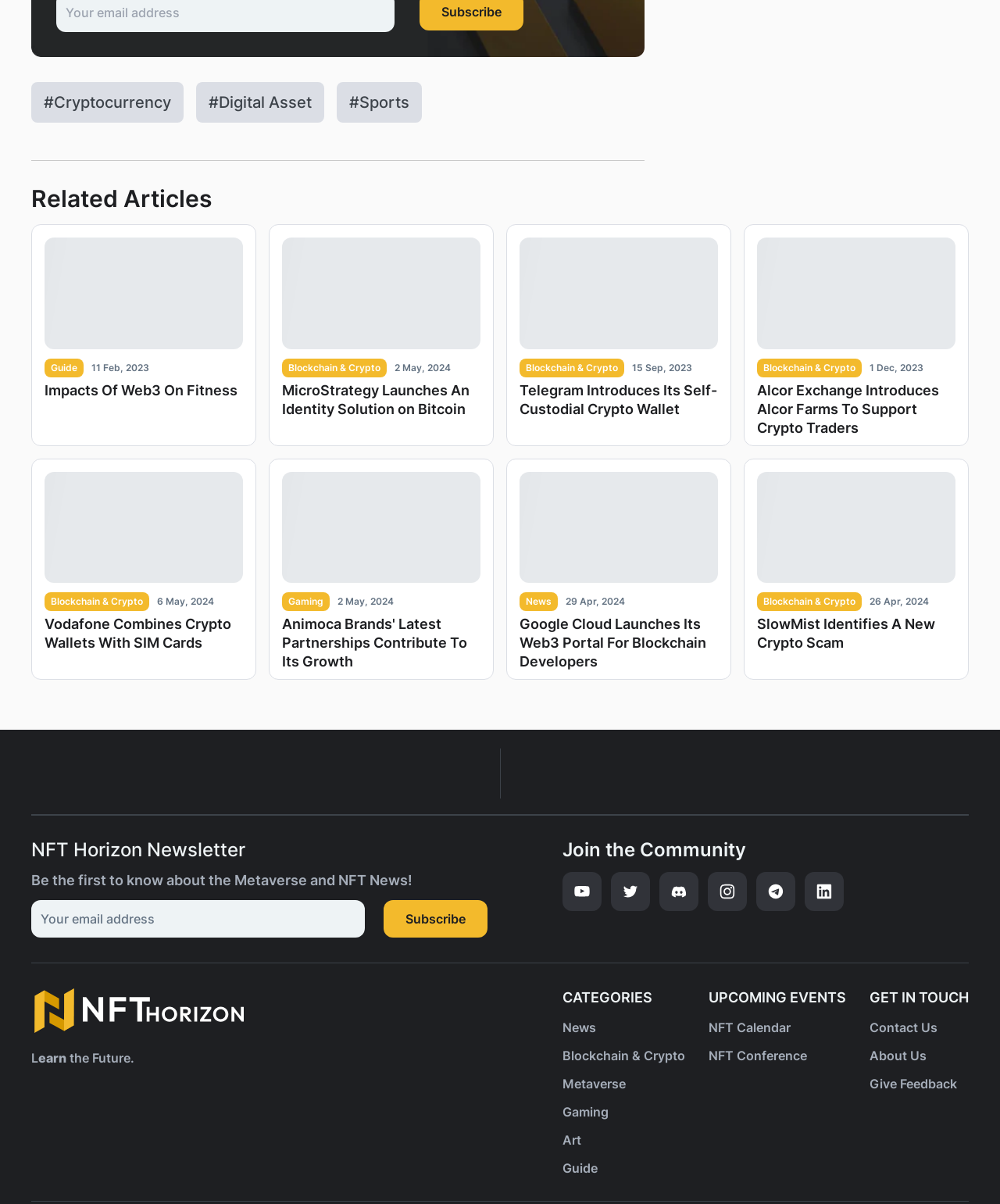Provide your answer in one word or a succinct phrase for the question: 
How many social media links are present in the 'Join the Community' section?

5